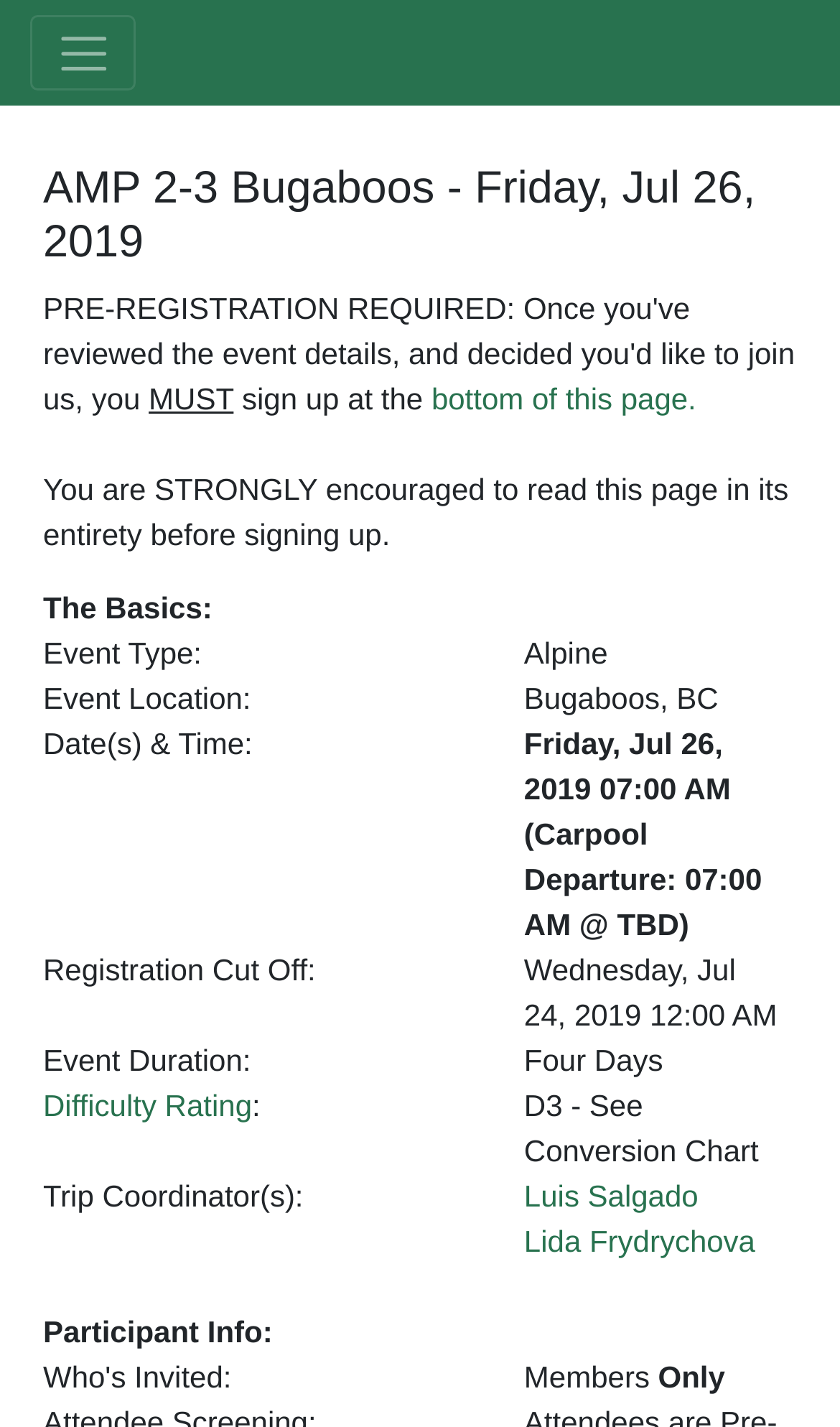Provide an in-depth caption for the elements present on the webpage.

The webpage is about an event detail page for the Alpine Club of Canada, Calgary Section. At the top, there is a button to toggle navigation. Below the button, there is a heading that reads "AMP 2-3 Bugaboos - Friday, Jul 26, 2019". 

Following the heading, there is a link that says "bottom of this page." Below the link, there is a static text that strongly encourages readers to read the entire page before signing up. 

The main content of the page is organized into a grid with multiple rows. Each row contains several grid cells with labels and corresponding information about the event. The labels include "The Basics:", "Event Type:", "Event Location:", "Date(s) & Time:", "Registration Cut Off:", "Event Duration:", "Difficulty Rating:", "Trip Coordinator(s):", and "Who's Invited:". 

The information provided in the grid cells includes the event type as Alpine, the event location as Bugaboos, BC, the date and time as Friday, Jul 26, 2019, and the registration cut-off as Wednesday, Jul 24, 2019. The event duration is four days, and the difficulty rating is D3. The trip coordinators are listed as Luis Salgado and Lida Frydrychova, with links to their profiles. The event is only open to members.